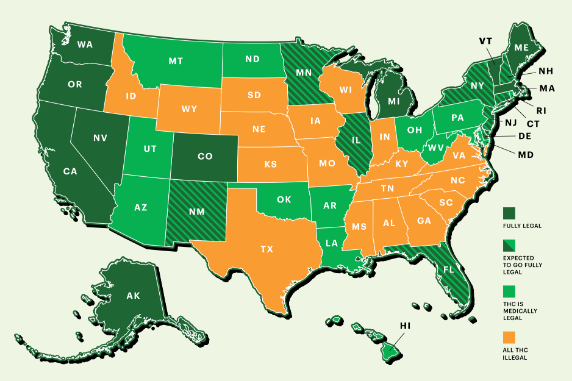Which states have stricter regulations or are outright illegal?
Observe the image and answer the question with a one-word or short phrase response.

Southern states